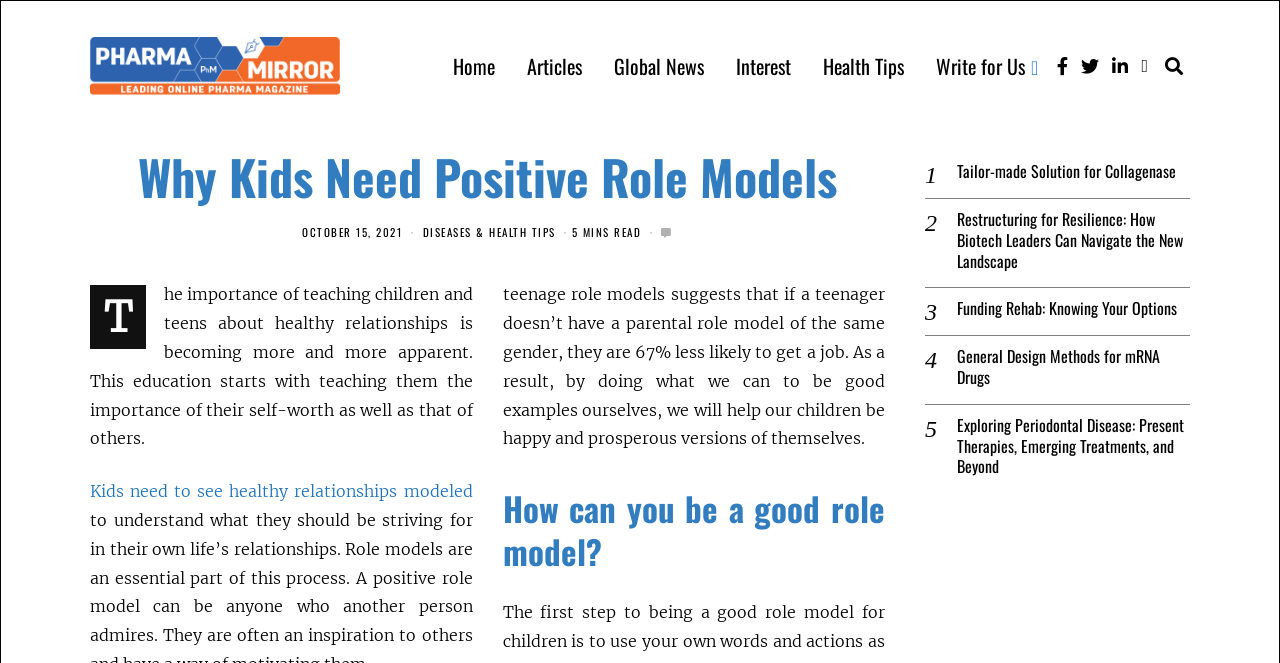Please identify the bounding box coordinates of the clickable area that will fulfill the following instruction: "read article about kids need to see healthy relationships modeled". The coordinates should be in the format of four float numbers between 0 and 1, i.e., [left, top, right, bottom].

[0.07, 0.726, 0.369, 0.756]